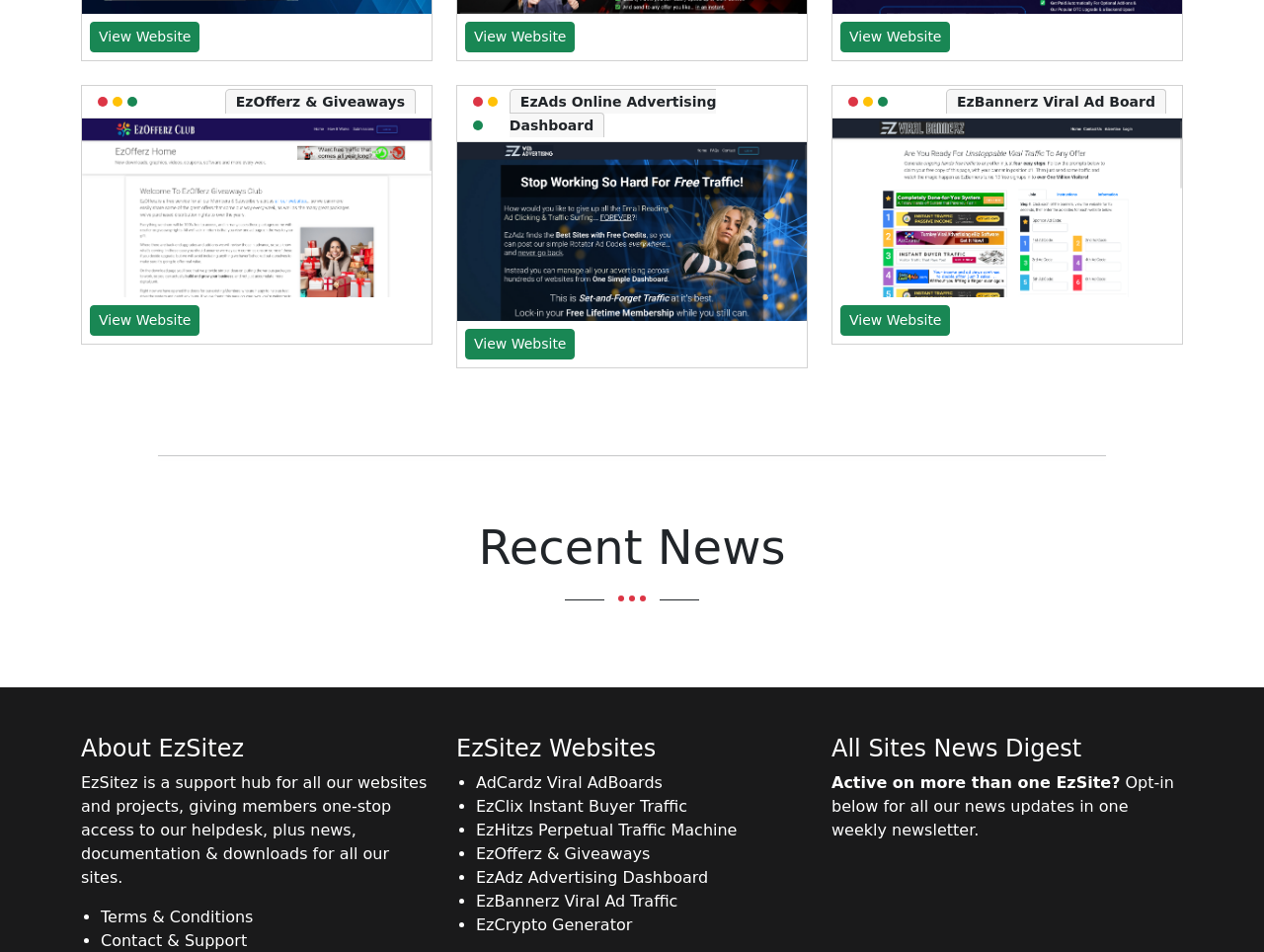Please identify the bounding box coordinates of the clickable area that will allow you to execute the instruction: "View EzOfferz & Giveaways website".

[0.071, 0.022, 0.158, 0.055]